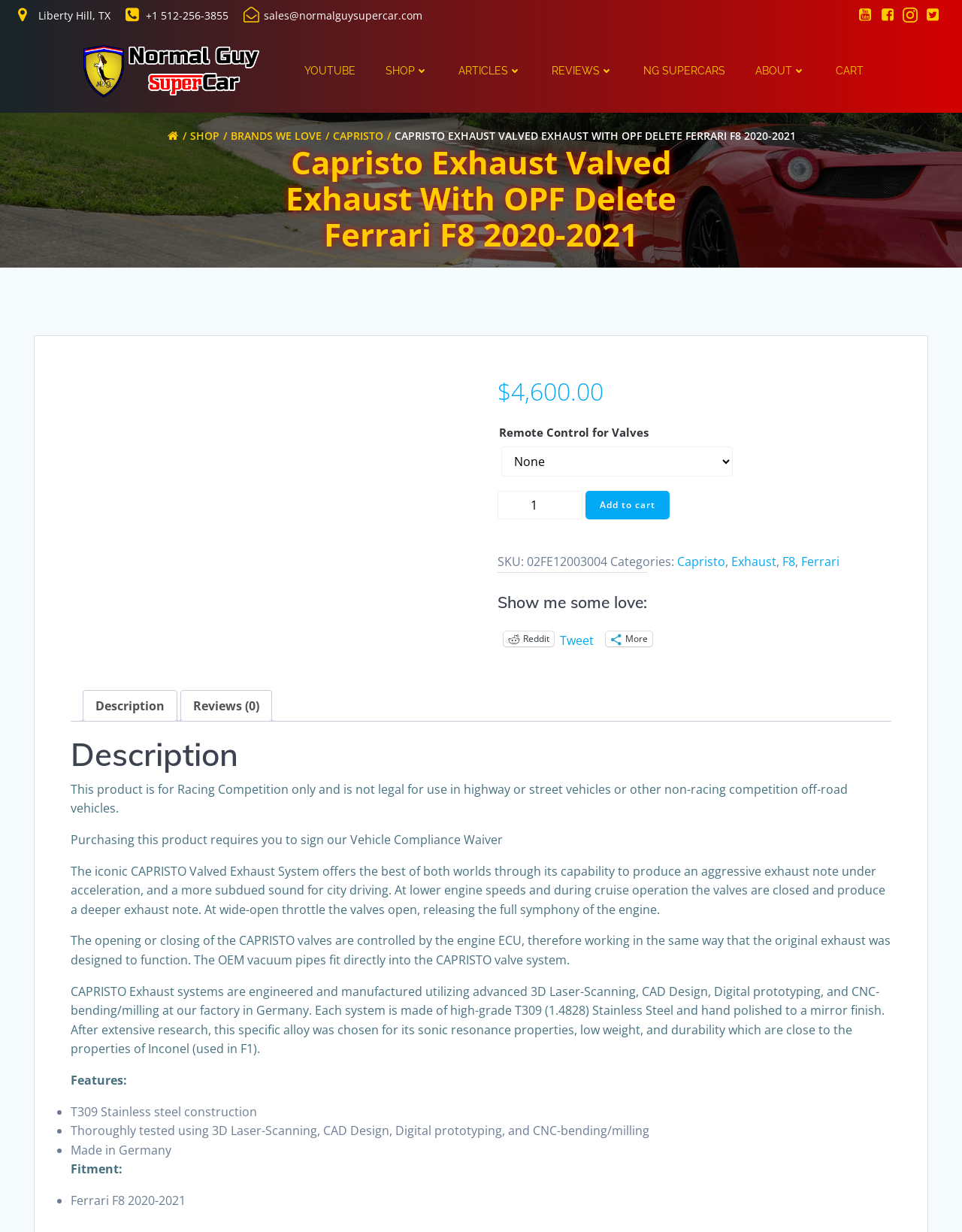Locate the bounding box coordinates of the clickable region necessary to complete the following instruction: "Select the 'Description' tab". Provide the coordinates in the format of four float numbers between 0 and 1, i.e., [left, top, right, bottom].

[0.086, 0.56, 0.184, 0.586]